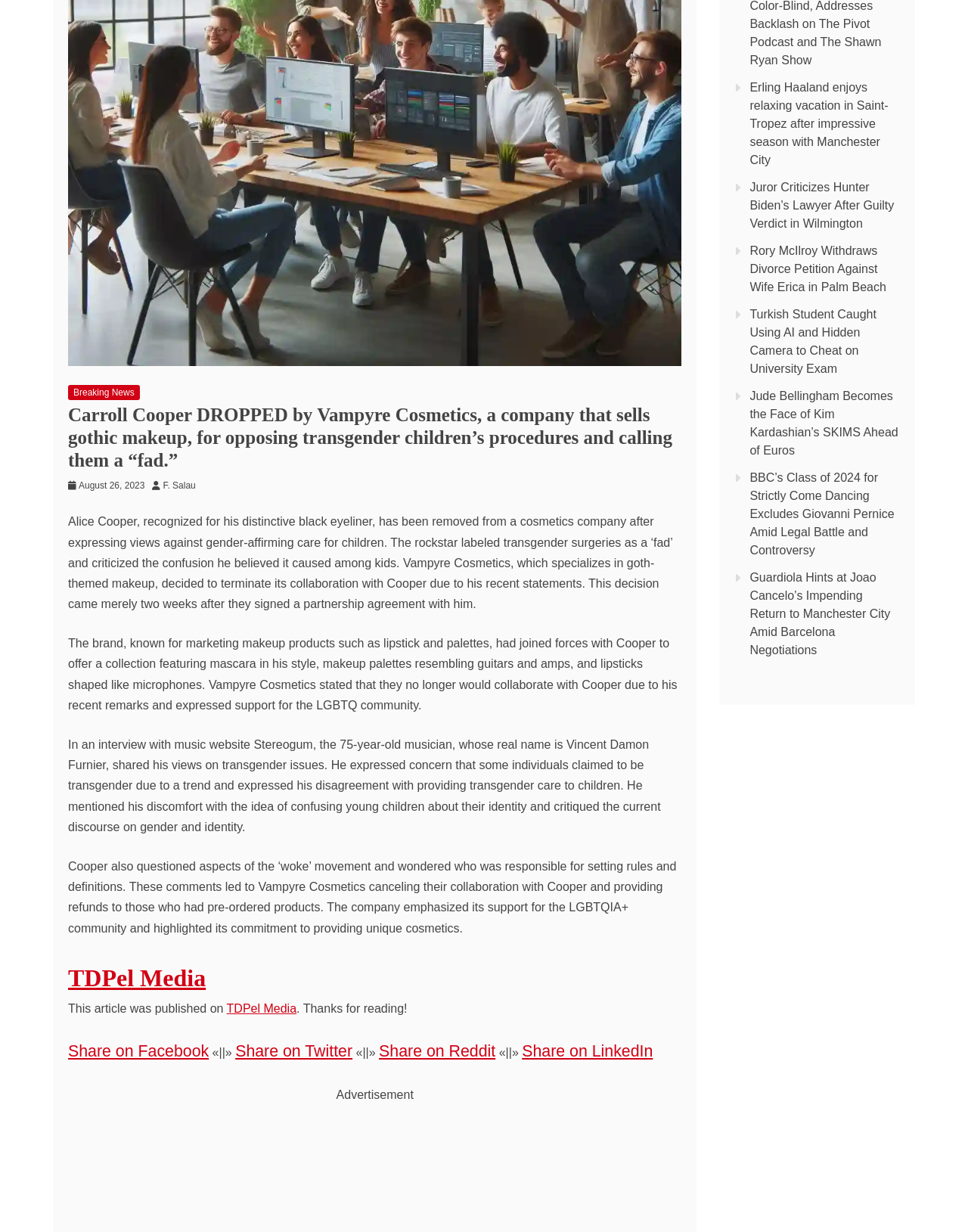Predict the bounding box coordinates of the UI element that matches this description: "TDPel Media". The coordinates should be in the format [left, top, right, bottom] with each value between 0 and 1.

[0.07, 0.782, 0.213, 0.805]